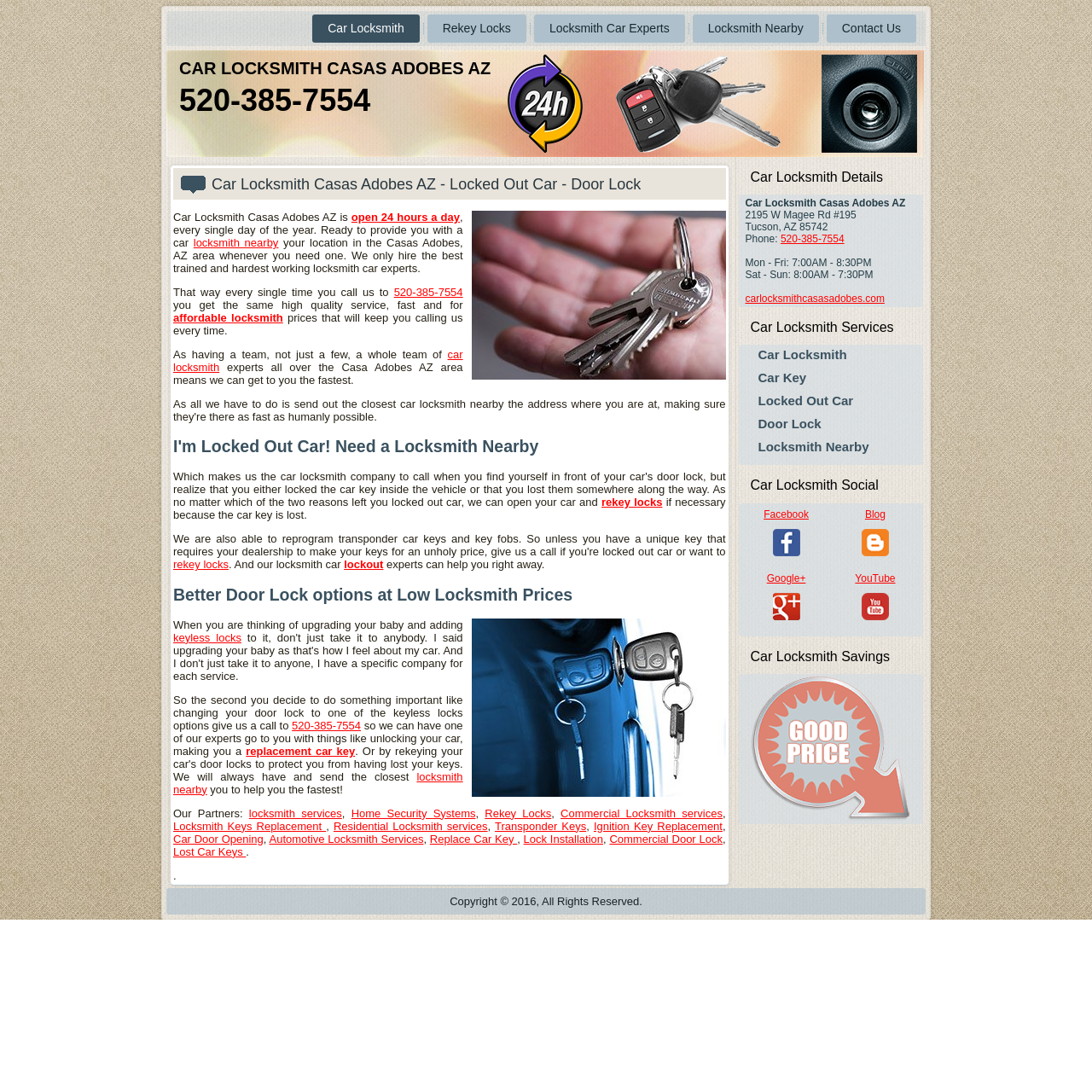Please identify the coordinates of the bounding box for the clickable region that will accomplish this instruction: "Connect with Us on Facebook".

[0.681, 0.465, 0.759, 0.519]